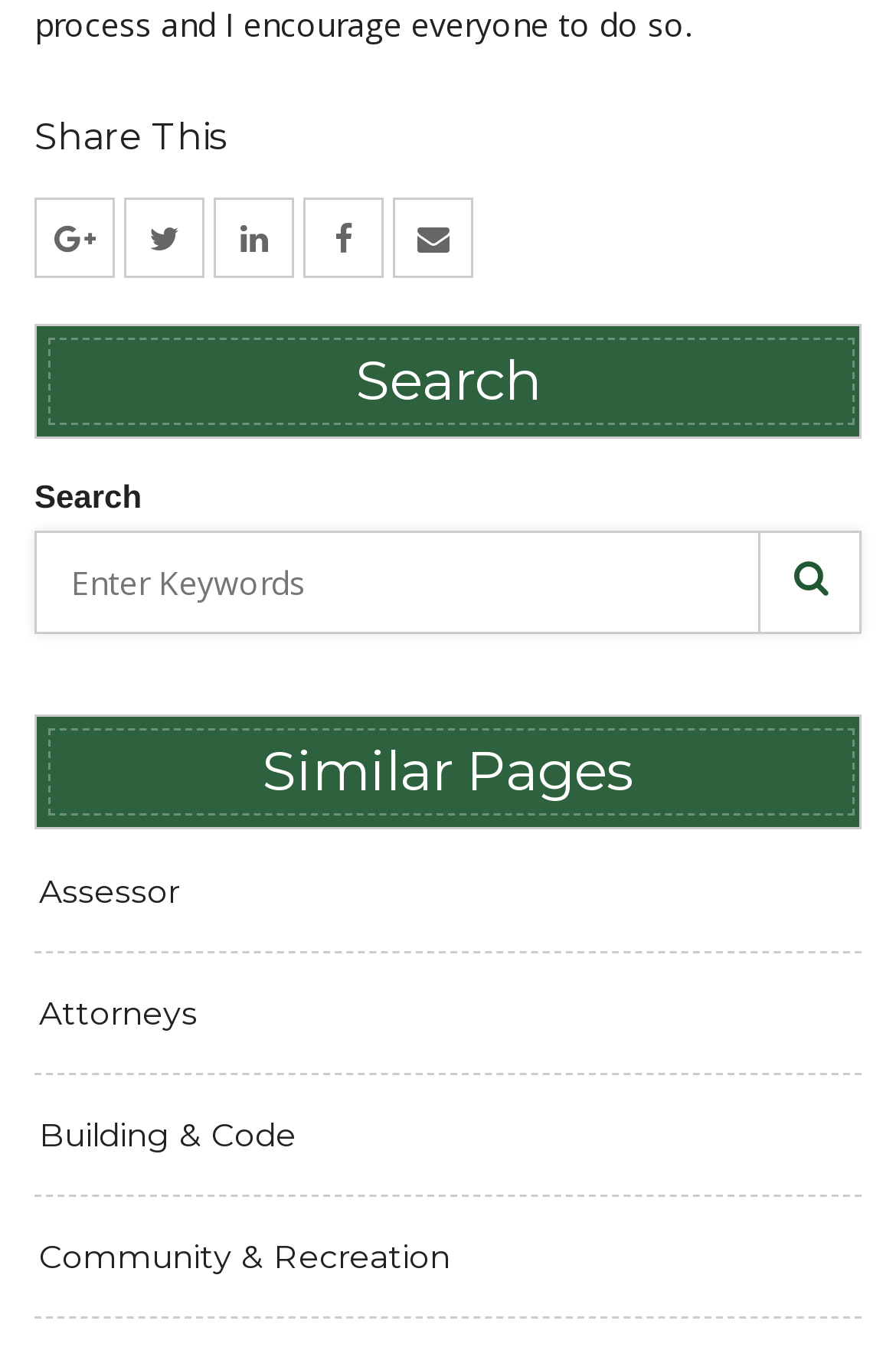What is the last similar page listed?
Refer to the image and provide a thorough answer to the question.

I looked at the list of similar pages and found that 'Community & Recreation' is the last one listed, with the highest y1 value among the similar page links.